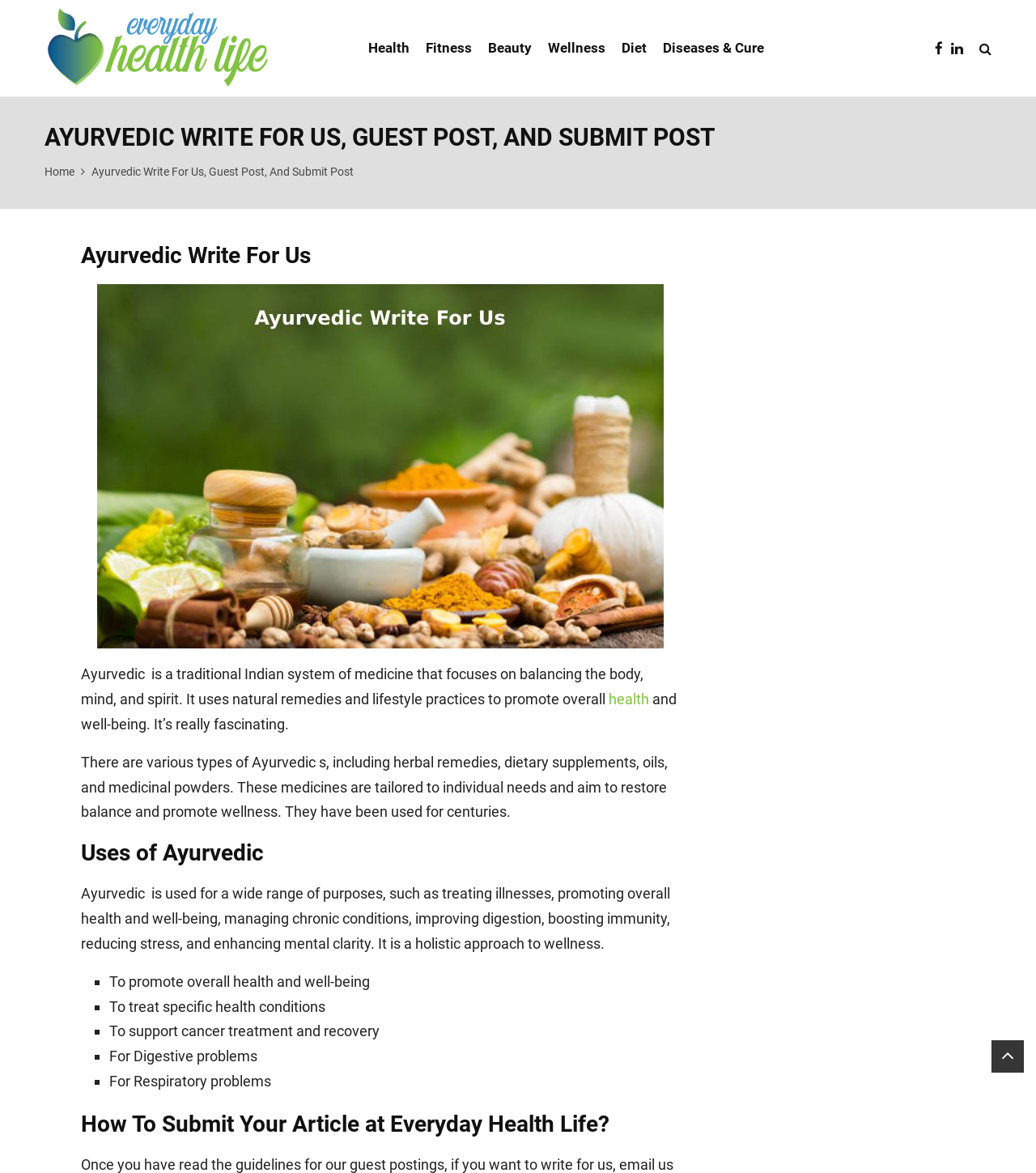Utilize the details in the image to give a detailed response to the question: What are the categories of health topics on the webpage?

The categories of health topics on the webpage are listed as links at the top of the page, which include Health, Fitness, Beauty, Wellness, Diet, and Diseases & Cure. These categories are likely to be the main topics that the webpage focuses on.